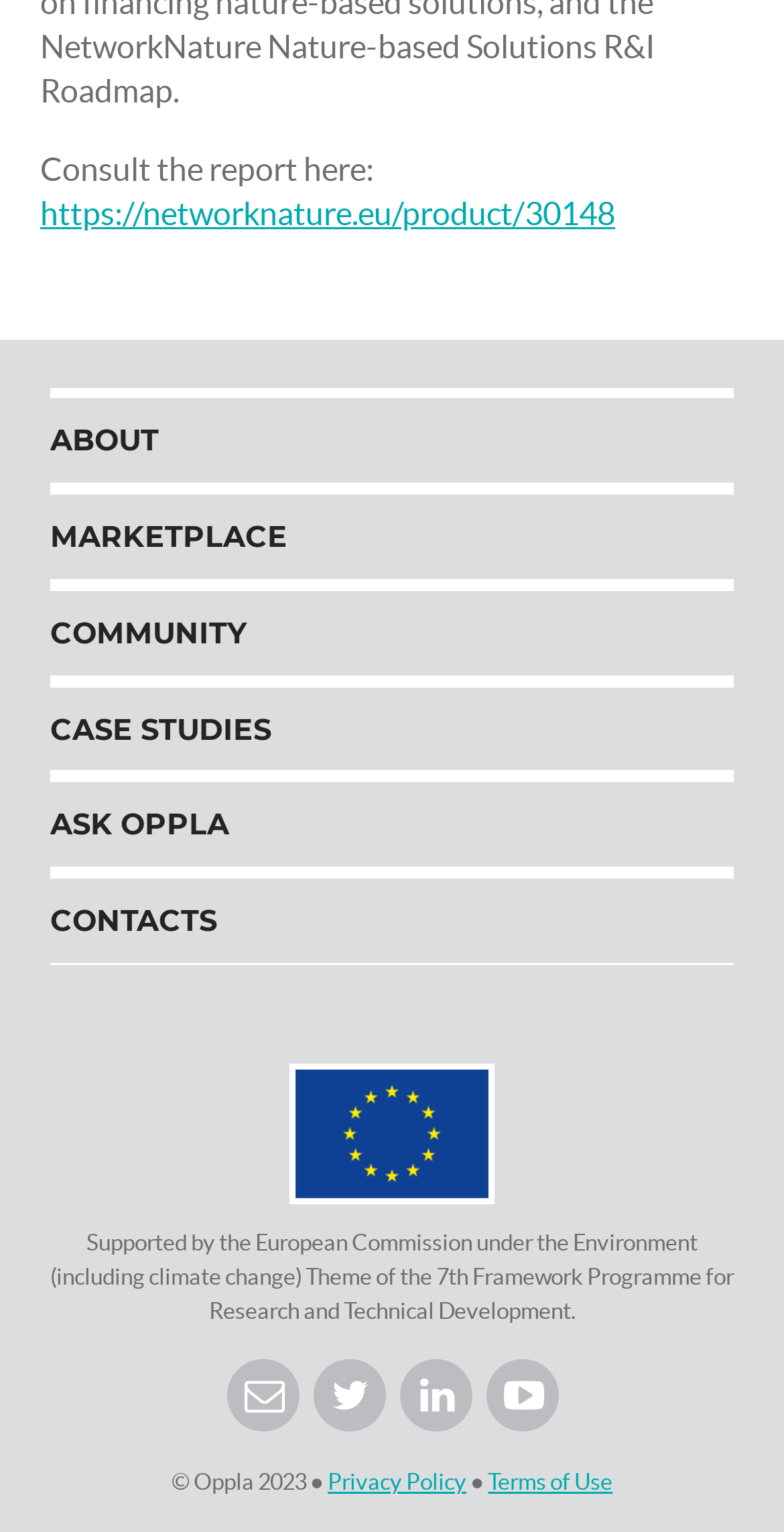How many main navigation links are present?
Look at the image and answer the question with a single word or phrase.

6